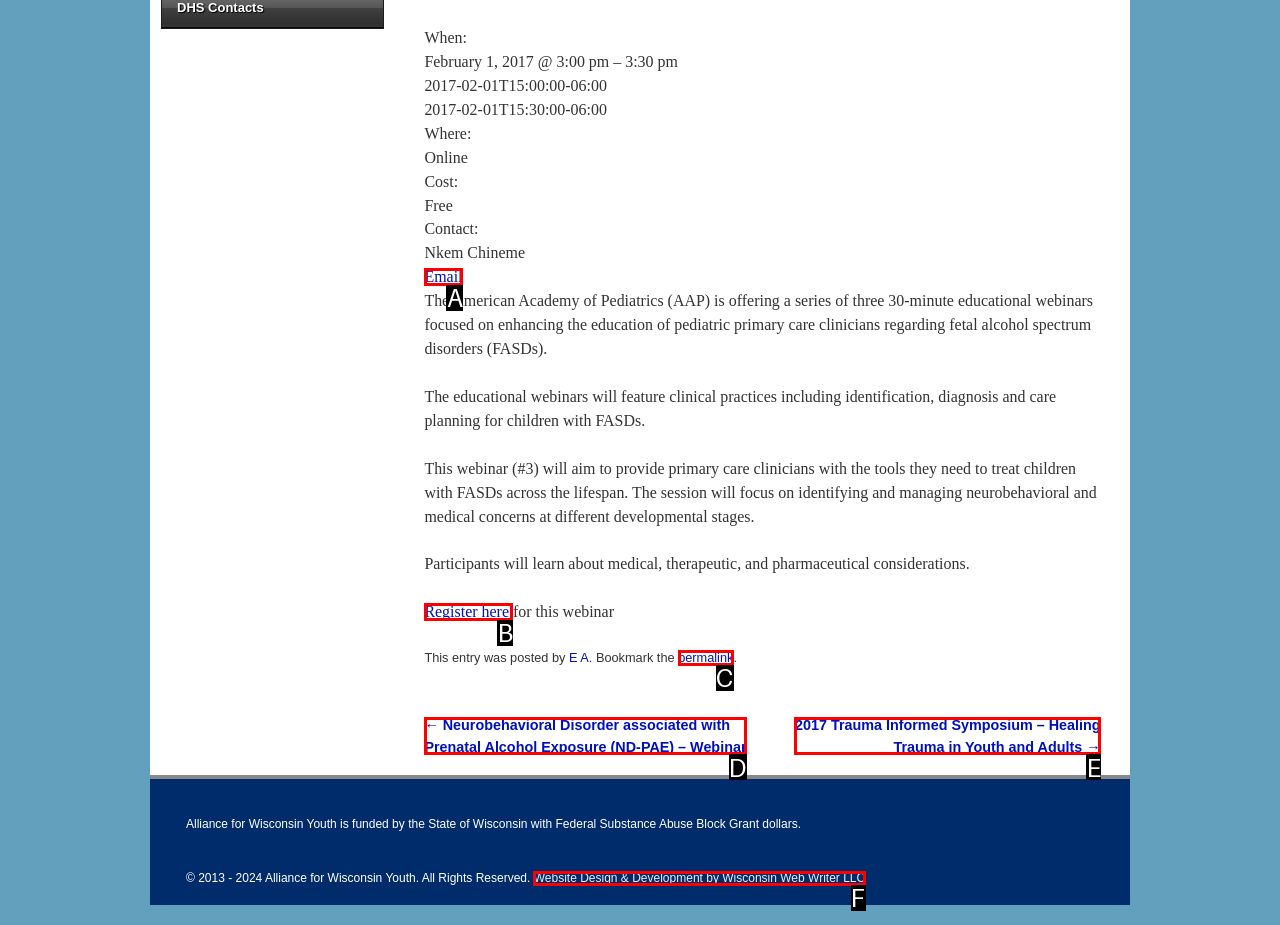Looking at the description: permalink, identify which option is the best match and respond directly with the letter of that option.

C